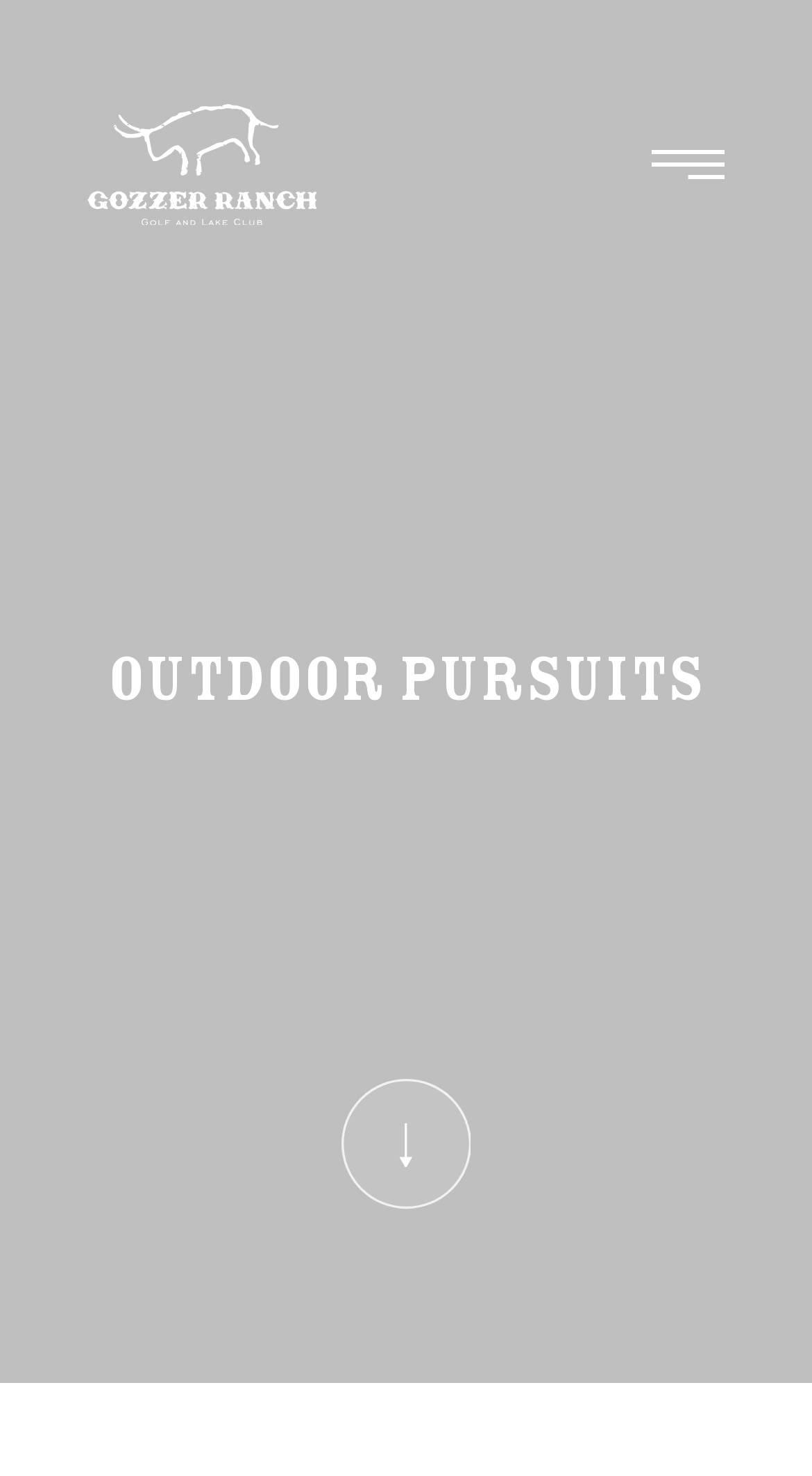Answer the question below in one word or phrase:
What is the purpose of the button with a video?

Play video